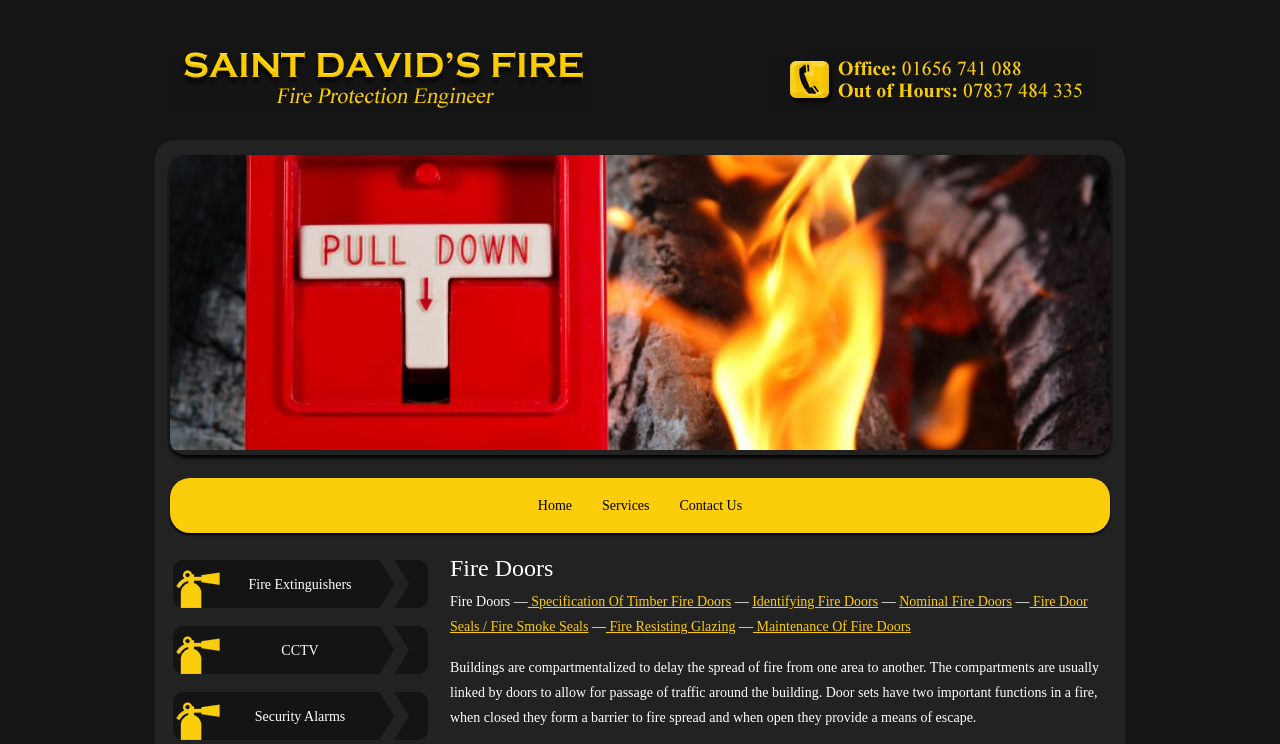Can you identify the bounding box coordinates of the clickable region needed to carry out this instruction: 'read about 'Fire Doors''? The coordinates should be four float numbers within the range of 0 to 1, stated as [left, top, right, bottom].

[0.352, 0.743, 0.867, 0.785]